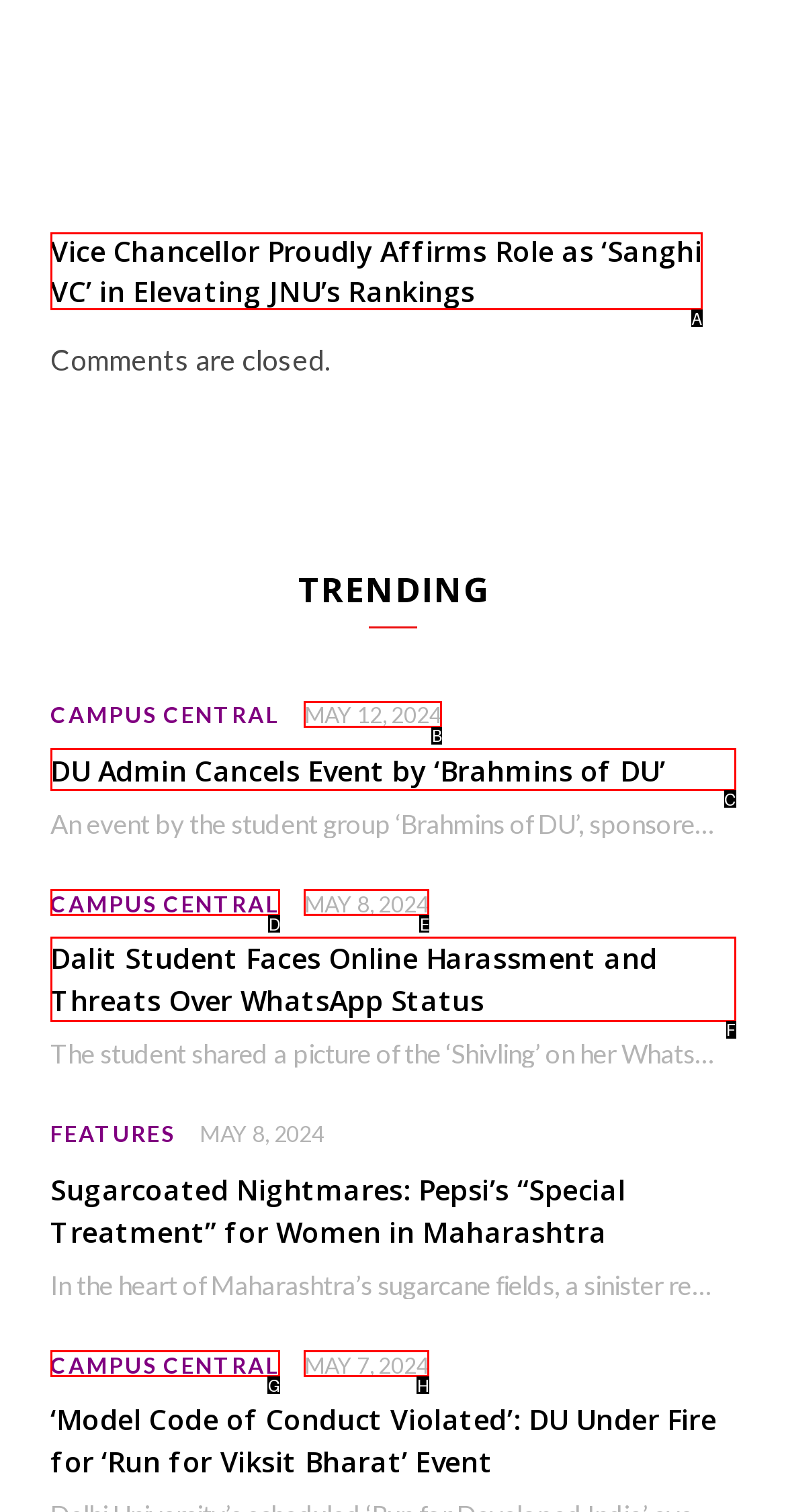Select the appropriate HTML element to click for the following task: check the article published on MAY 12, 2024
Answer with the letter of the selected option from the given choices directly.

B